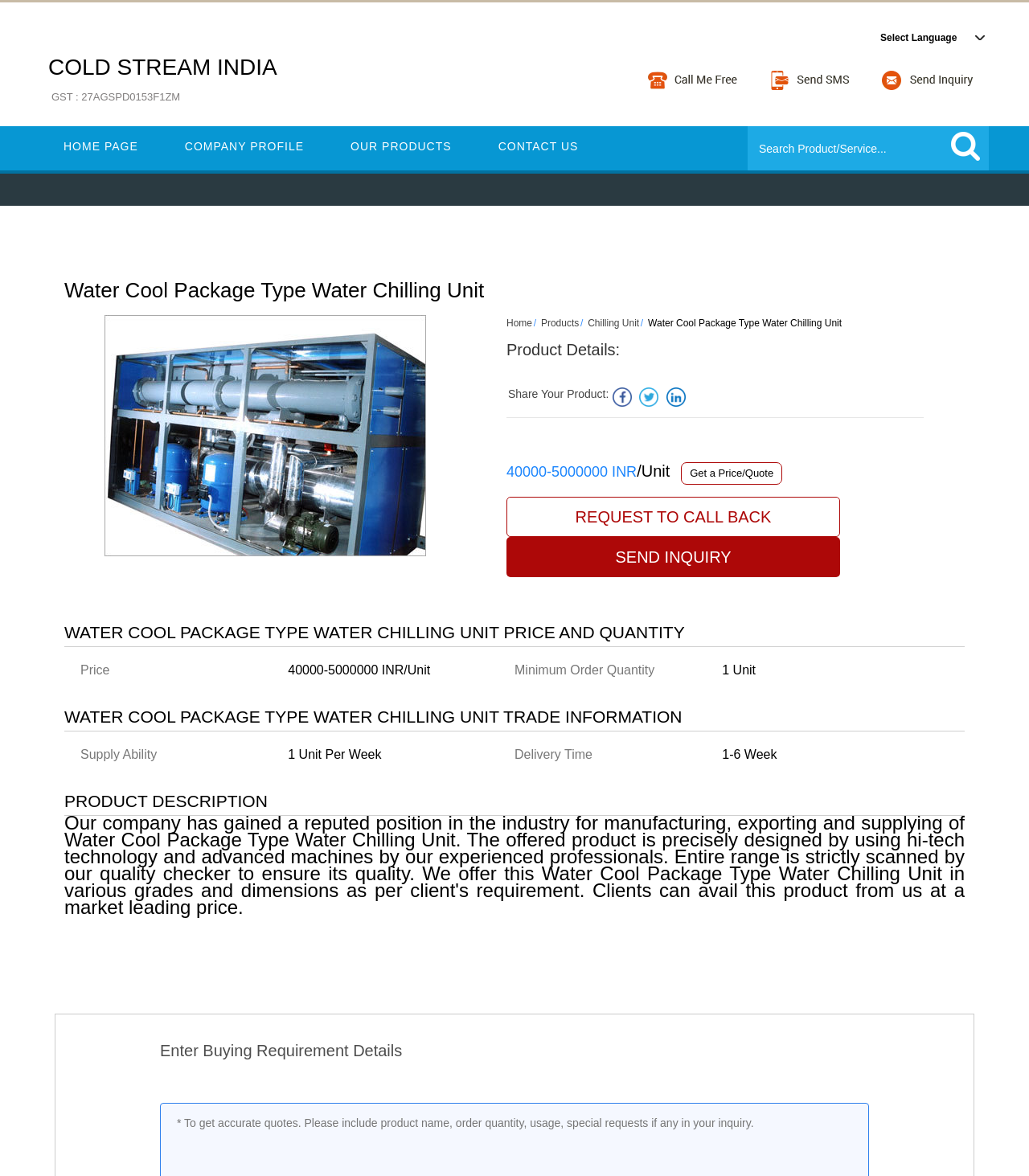Based on the element description: "alt="Call Me Free"", identify the UI element and provide its bounding box coordinates. Use four float numbers between 0 and 1, [left, top, right, bottom].

[0.622, 0.075, 0.733, 0.086]